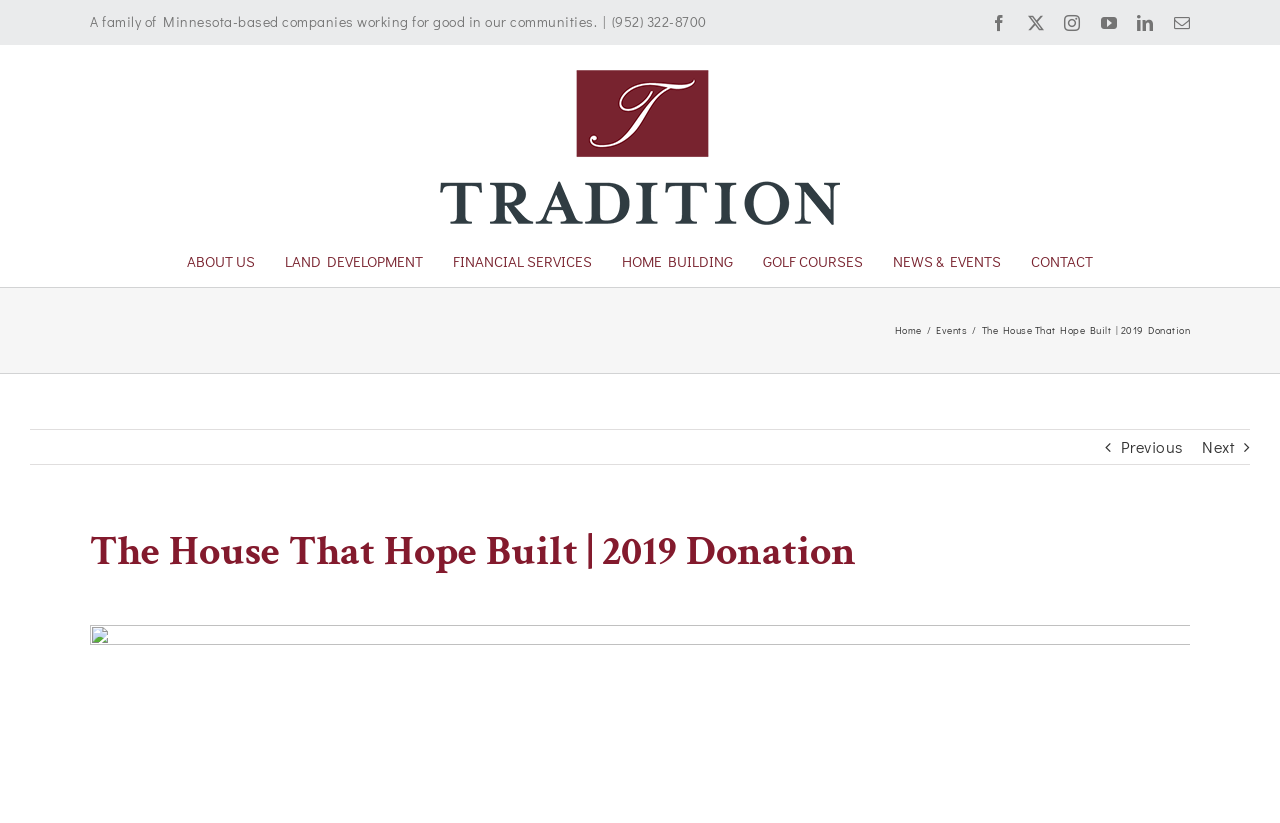Find and specify the bounding box coordinates that correspond to the clickable region for the instruction: "Learn about Home Building".

[0.486, 0.287, 0.573, 0.348]